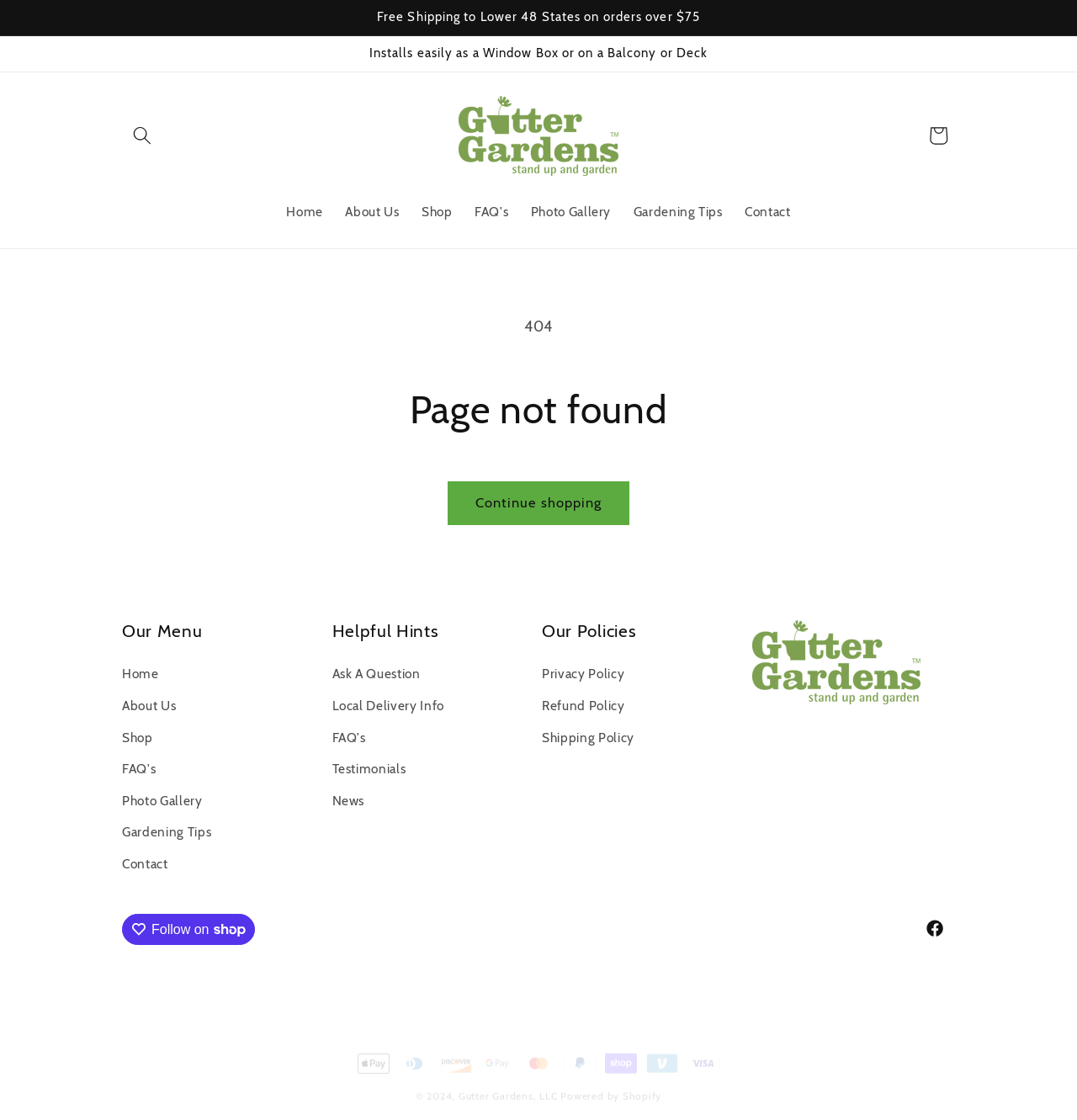Please identify the bounding box coordinates of where to click in order to follow the instruction: "View Cart".

[0.852, 0.103, 0.89, 0.139]